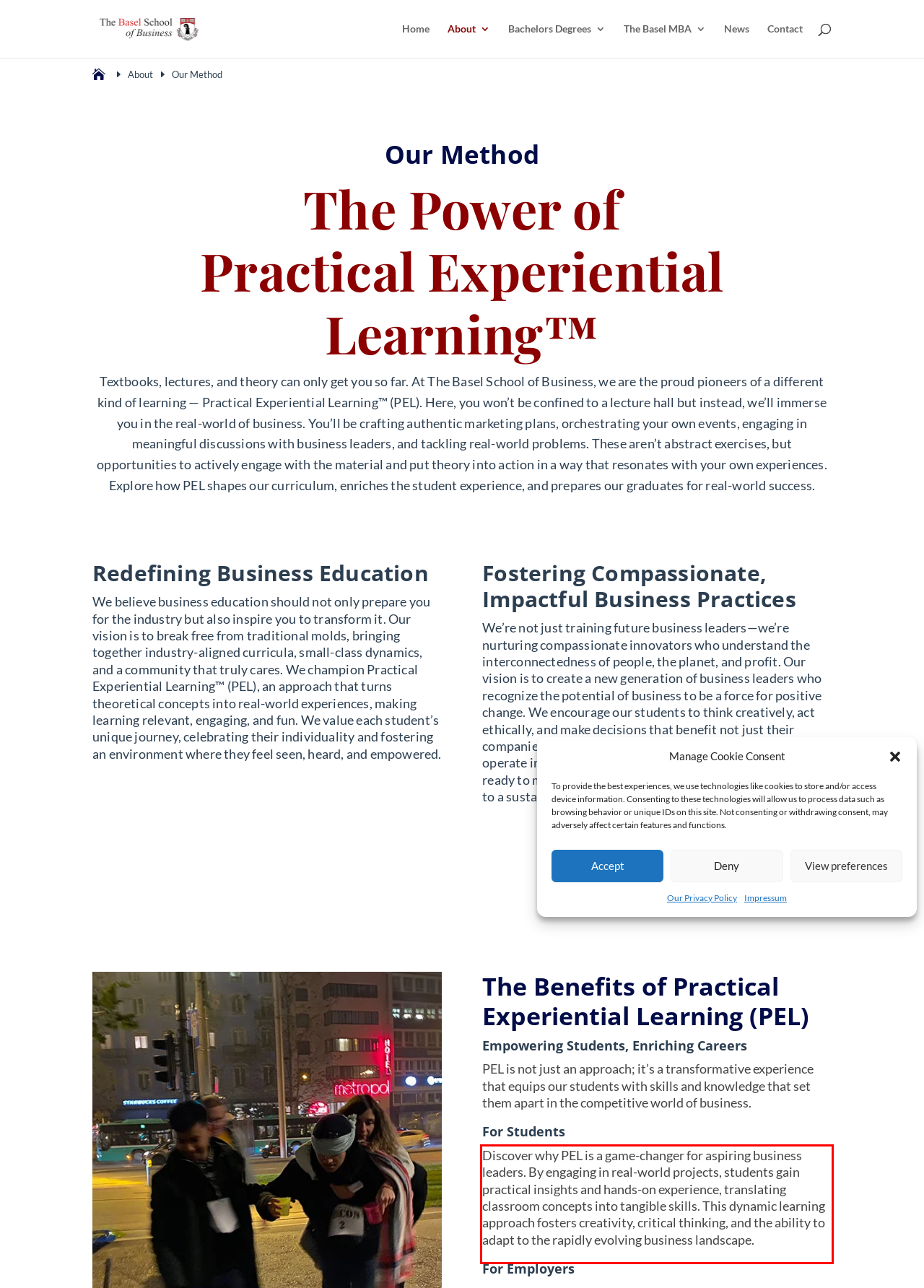By examining the provided screenshot of a webpage, recognize the text within the red bounding box and generate its text content.

Discover why PEL is a game-changer for aspiring business leaders. By engaging in real-world projects, students gain practical insights and hands-on experience, translating classroom concepts into tangible skills. This dynamic learning approach fosters creativity, critical thinking, and the ability to adapt to the rapidly evolving business landscape.